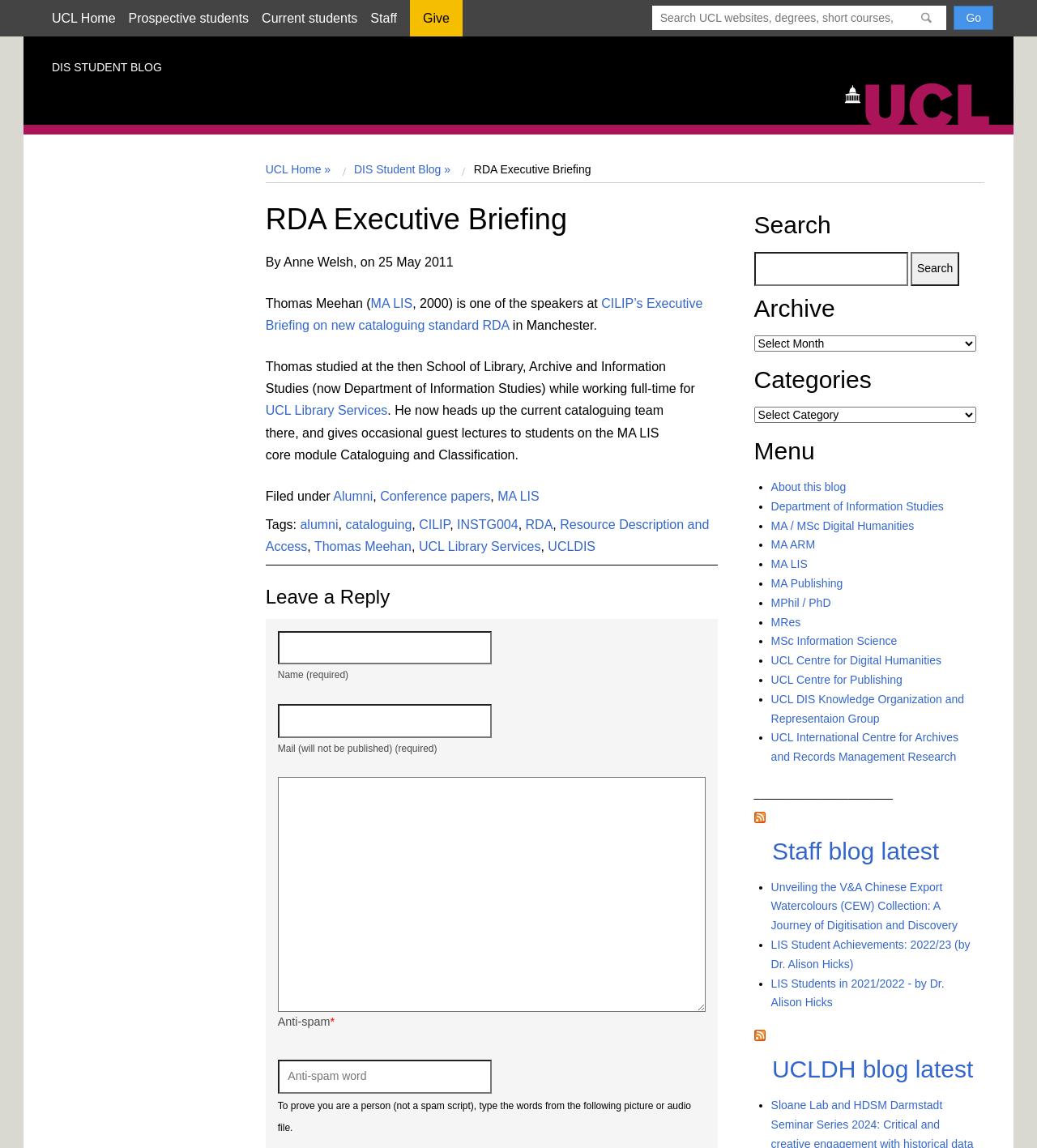Find the bounding box coordinates for the area that must be clicked to perform this action: "Go to the BLOG page".

None